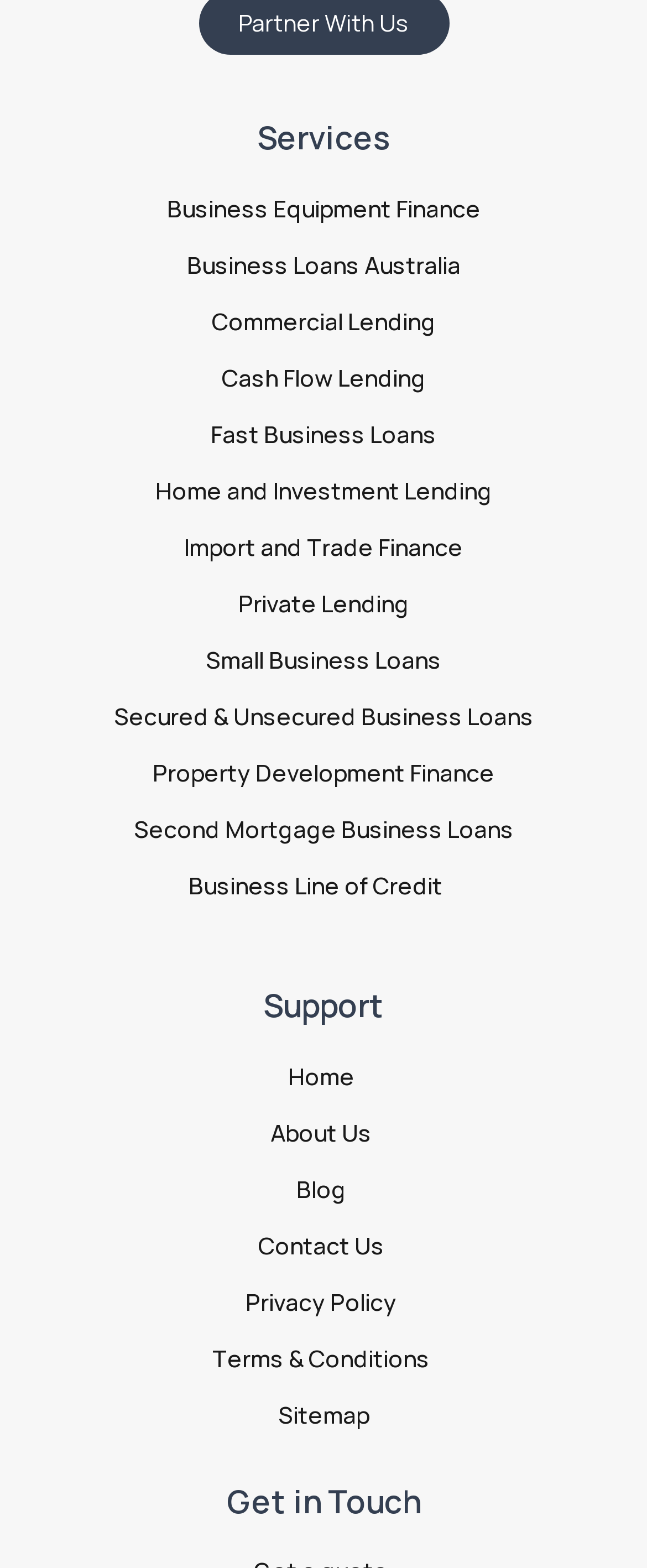What is the text above the 'Home' link?
Using the visual information, respond with a single word or phrase.

Support